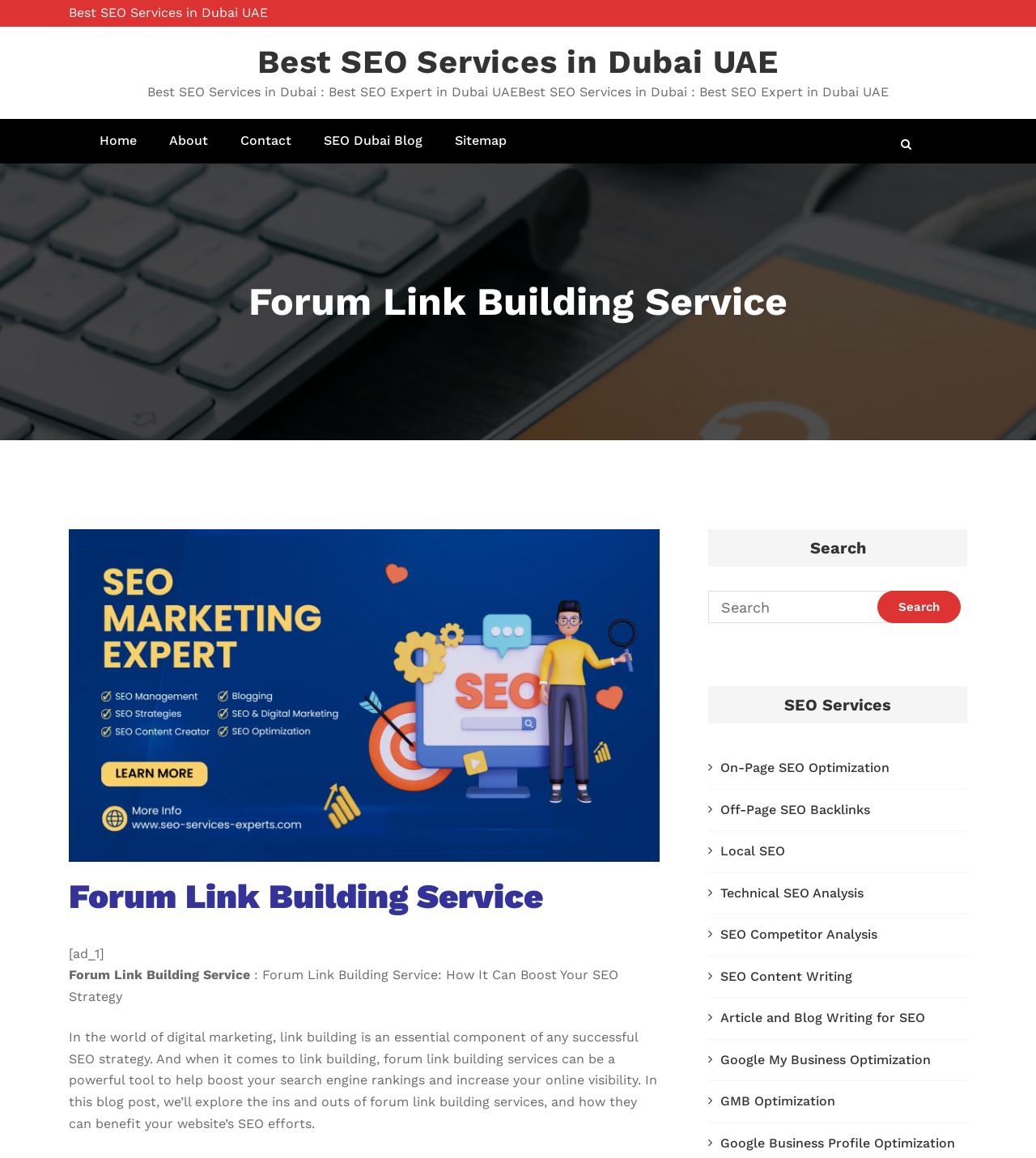Bounding box coordinates are specified in the format (top-left x, top-left y, bottom-right x, bottom-right y). All values are floating point numbers bounded between 0 and 1. Please provide the bounding box coordinate of the region this sentence describes: On-Page SEO Optimization

[0.695, 0.656, 0.859, 0.669]